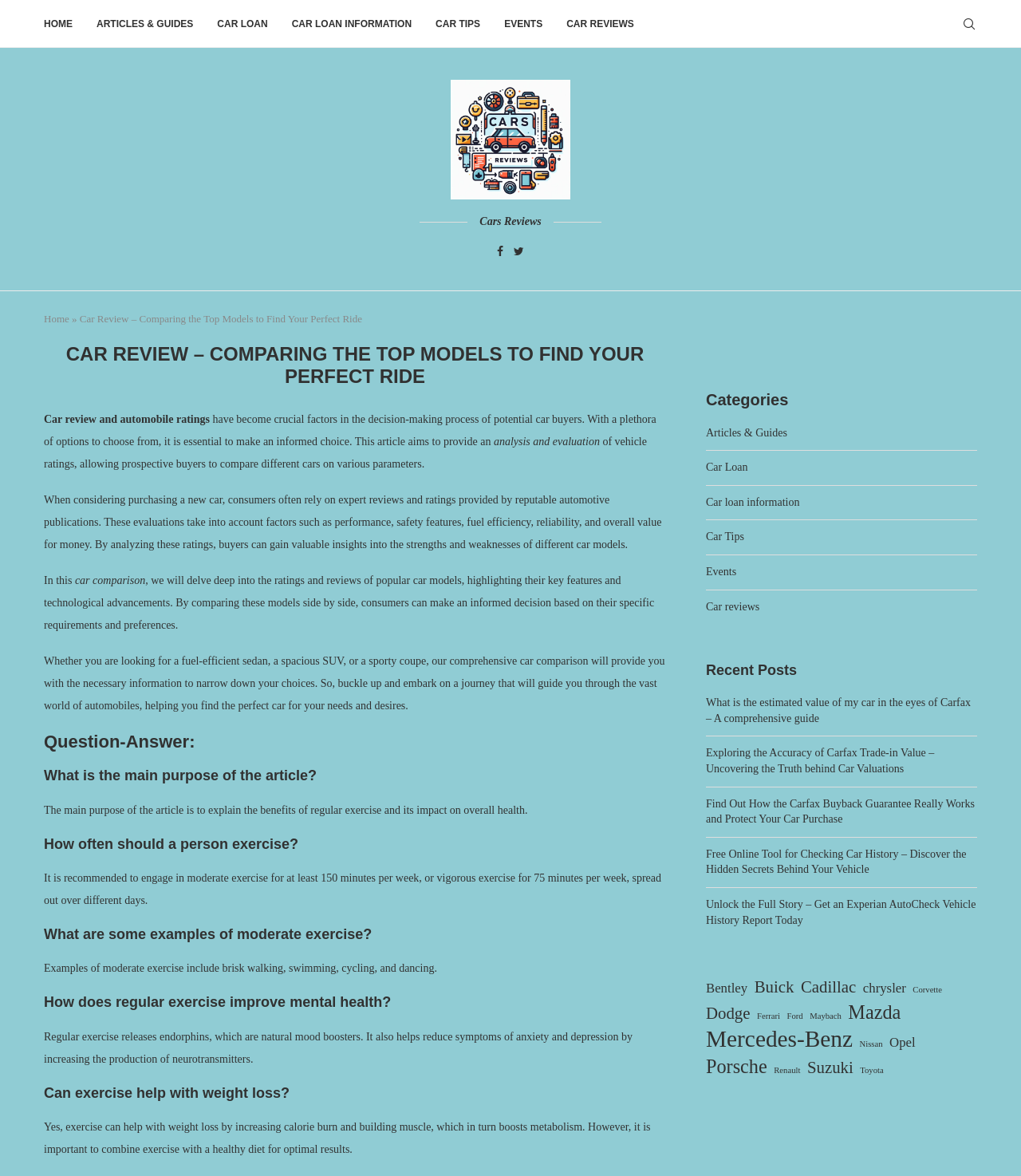What are some examples of moderate exercise?
Based on the image, give a concise answer in the form of a single word or short phrase.

Brisk walking, swimming, cycling, and dancing